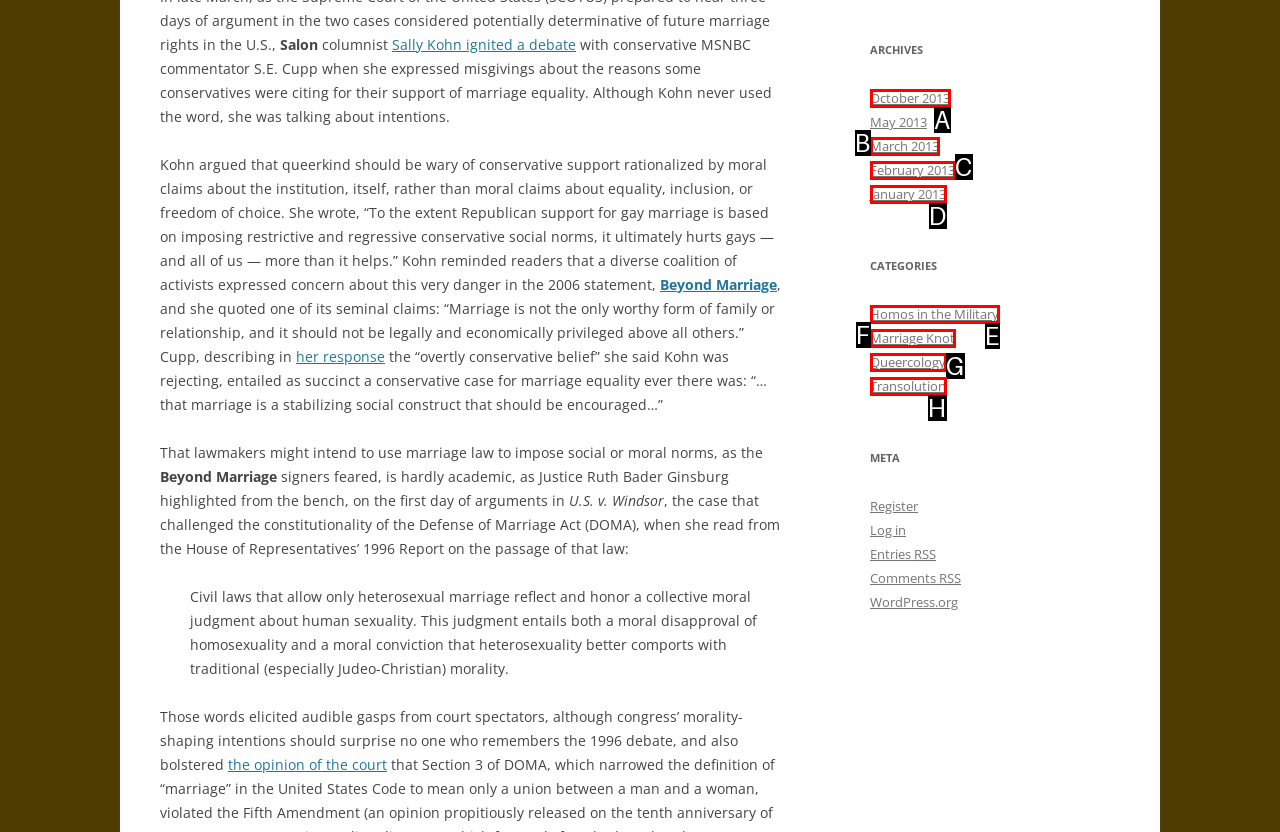From the choices provided, which HTML element best fits the description: Homos in the Military? Answer with the appropriate letter.

E